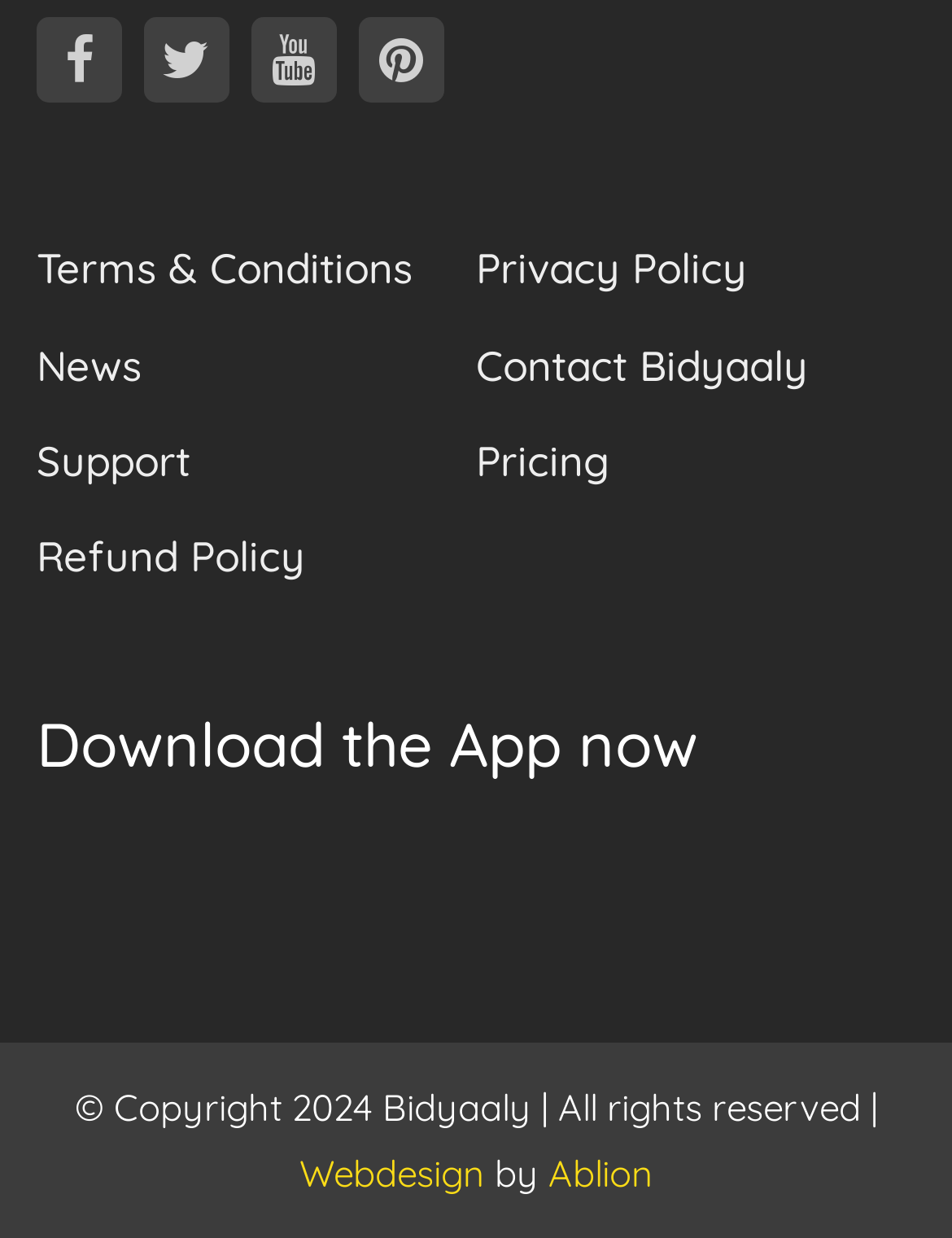Provide the bounding box coordinates of the UI element that matches the description: "Contact Bidyaaly".

[0.5, 0.273, 0.849, 0.315]